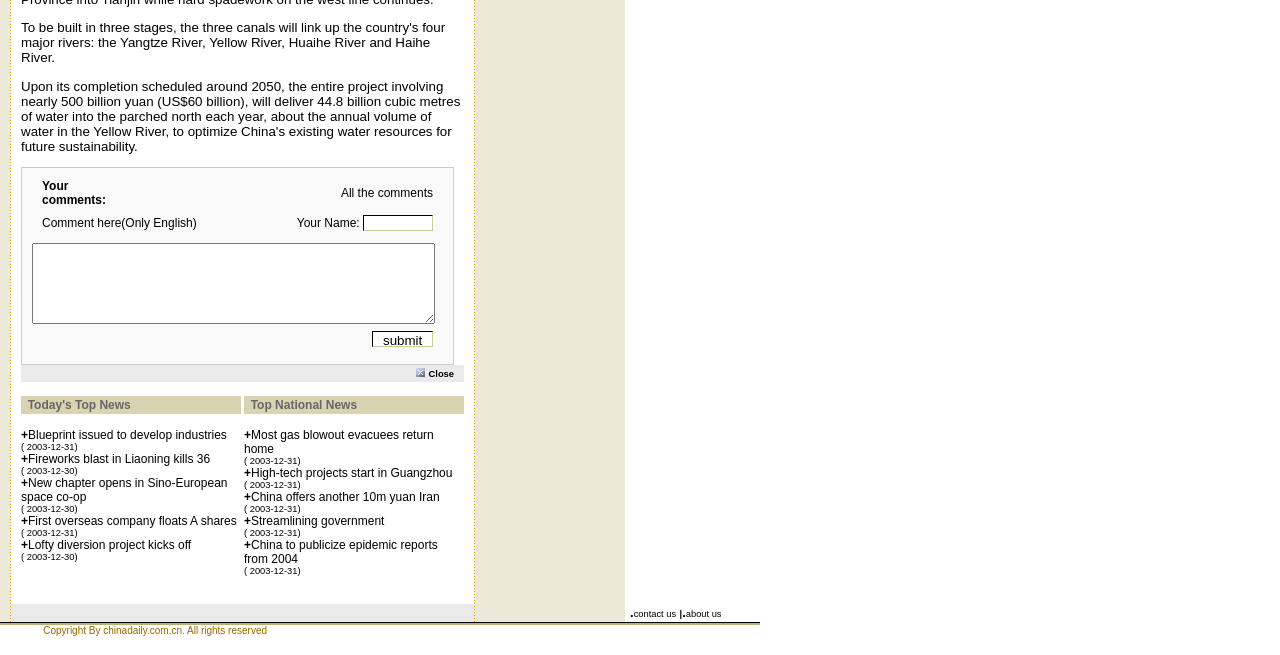Determine the bounding box for the described HTML element: "Blueprint issued to develop industries". Ensure the coordinates are four float numbers between 0 and 1 in the format [left, top, right, bottom].

[0.022, 0.653, 0.177, 0.675]